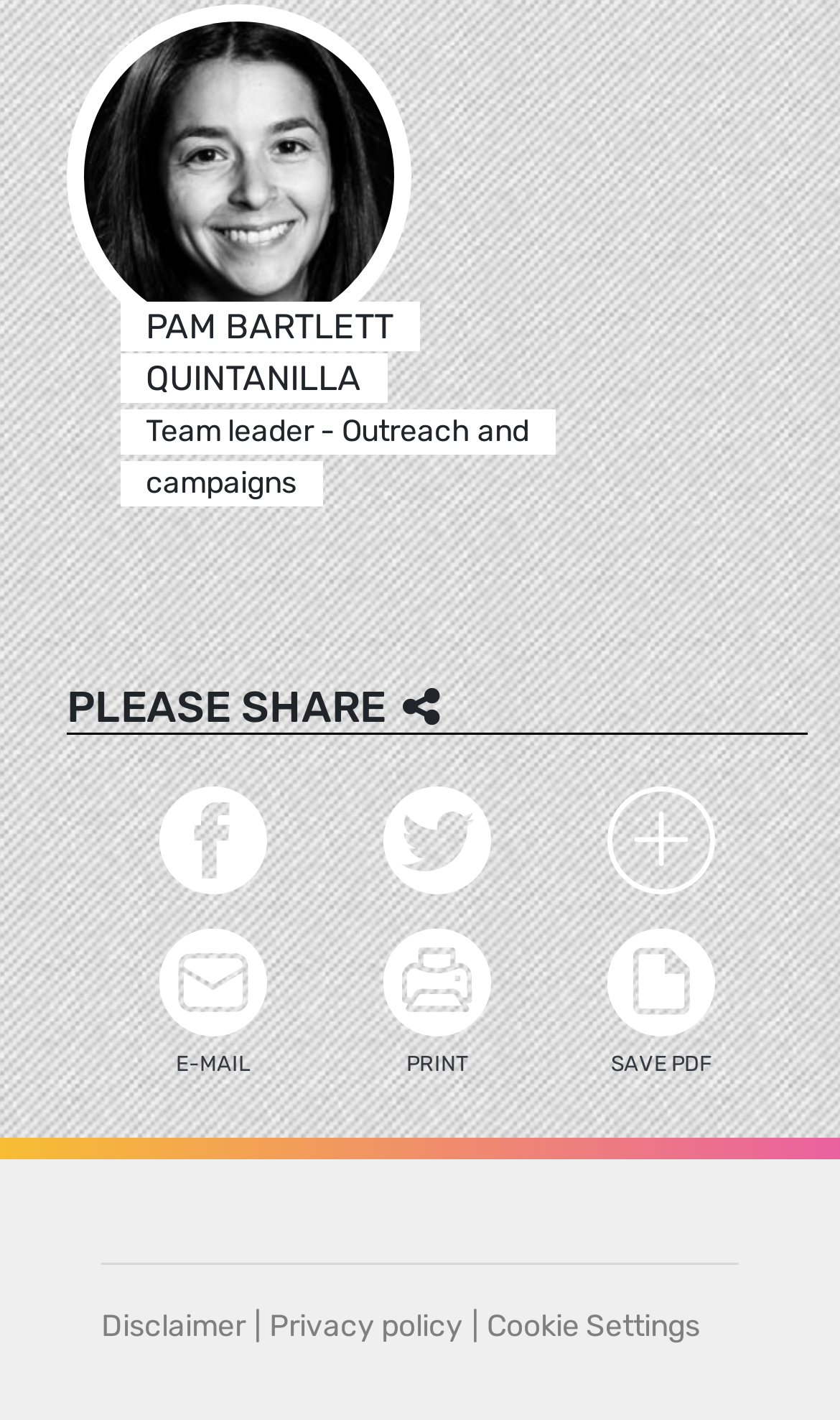Find and indicate the bounding box coordinates of the region you should select to follow the given instruction: "View Pam Bartlett Quintanilla's profile".

[0.079, 0.108, 0.49, 0.137]